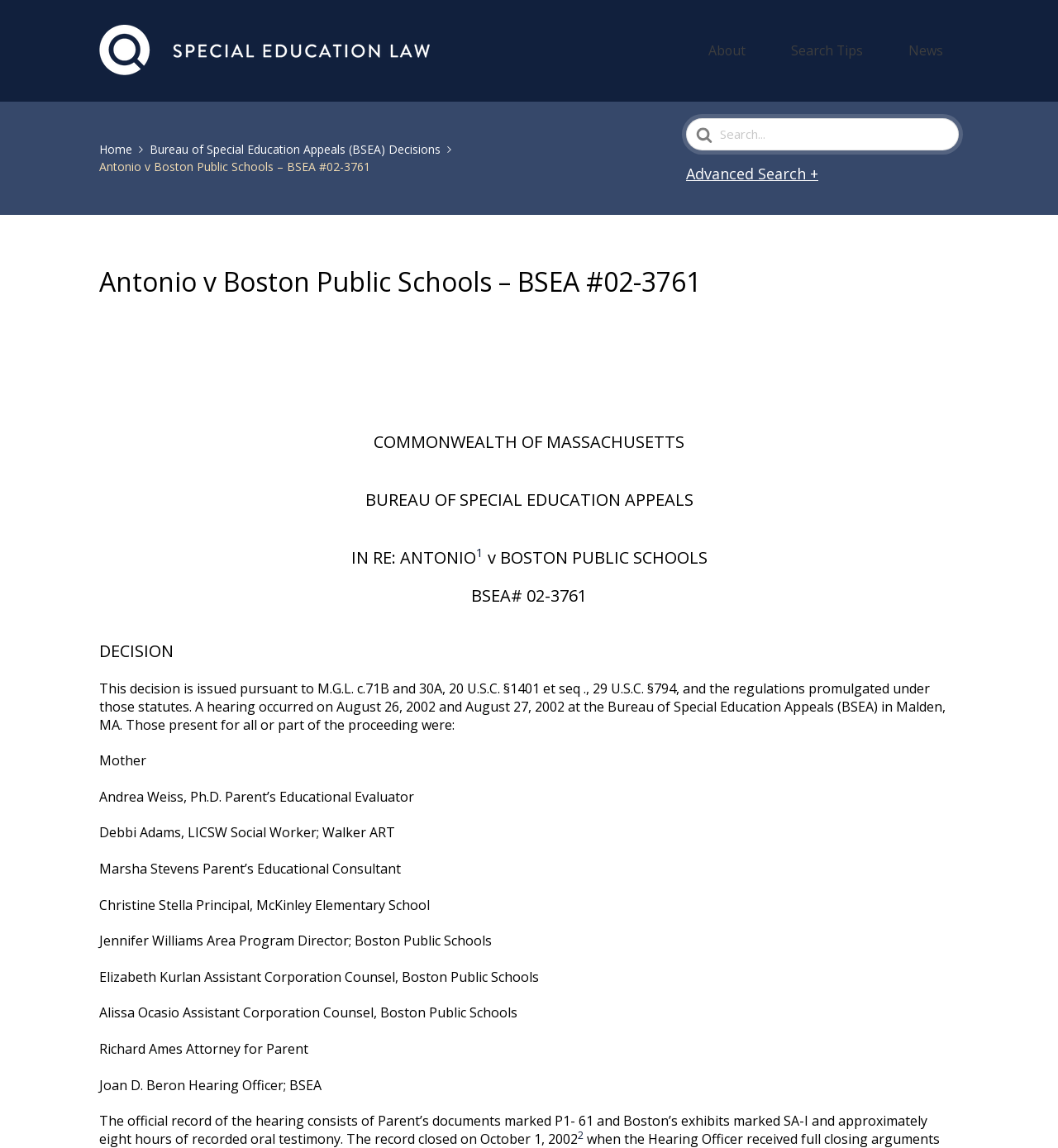Please locate the bounding box coordinates of the element that needs to be clicked to achieve the following instruction: "Click on the 'Advanced Search +' link". The coordinates should be four float numbers between 0 and 1, i.e., [left, top, right, bottom].

[0.648, 0.143, 0.773, 0.16]